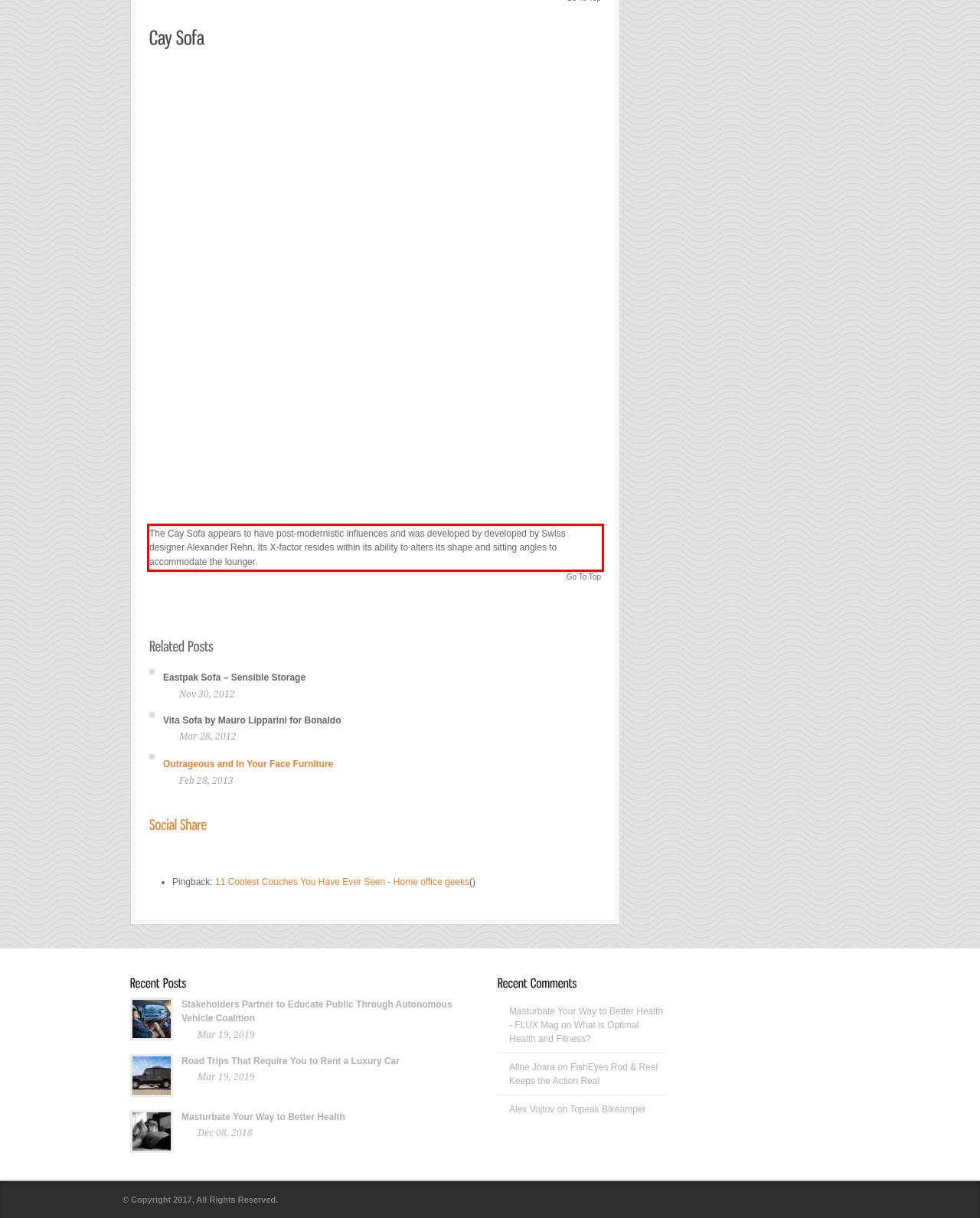You have a screenshot of a webpage, and there is a red bounding box around a UI element. Utilize OCR to extract the text within this red bounding box.

The Cay Sofa appears to have post-modernistic influences and was developed by developed by Swiss designer Alexander Rehn. Its X-factor resides within its ability to alters its shape and sitting angles to accommodate the lounger.